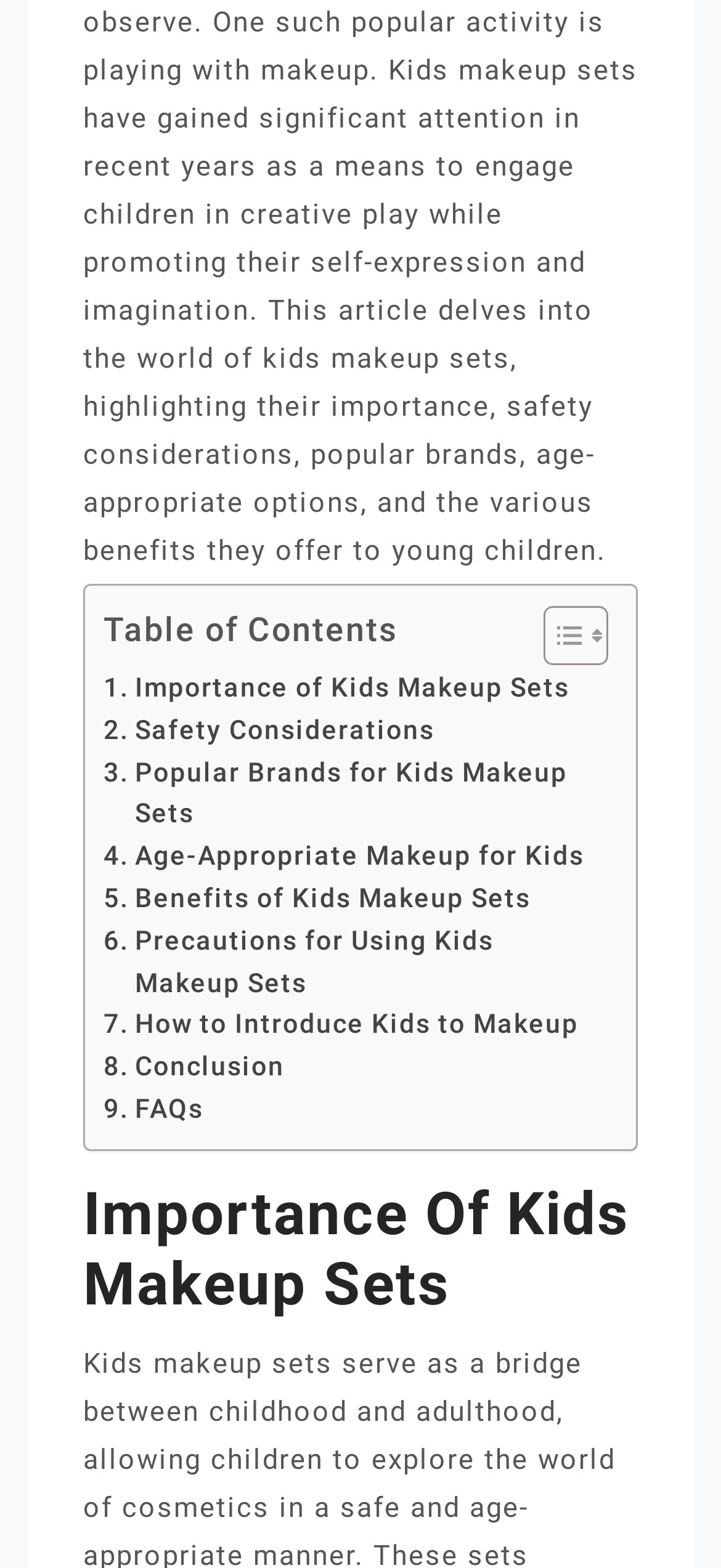Please provide the bounding box coordinates for the element that needs to be clicked to perform the following instruction: "Toggle Table of Content". The coordinates should be given as four float numbers between 0 and 1, i.e., [left, top, right, bottom].

[0.715, 0.385, 0.831, 0.425]